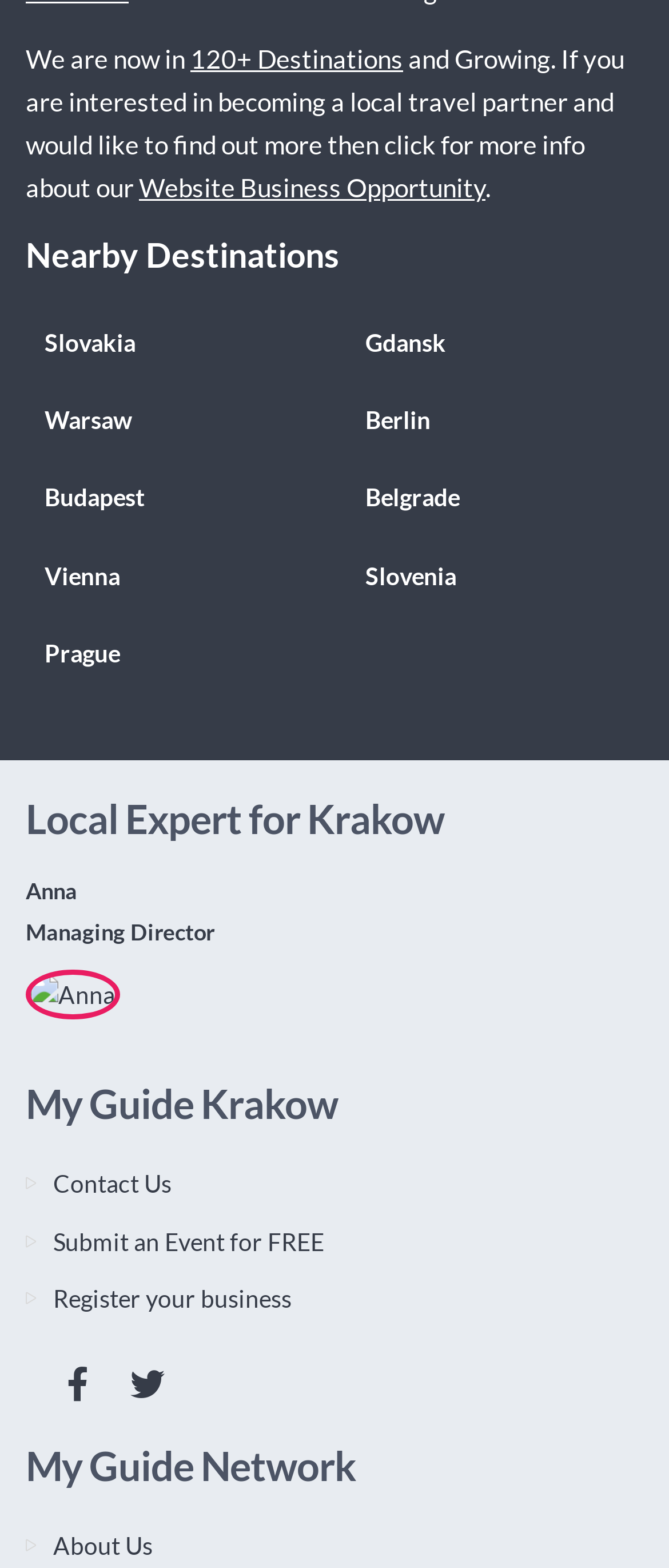How many social media links are there?
Please answer the question with as much detail and depth as you can.

I found two links with icons, one with the text '' and another with the text '', which are likely social media links.